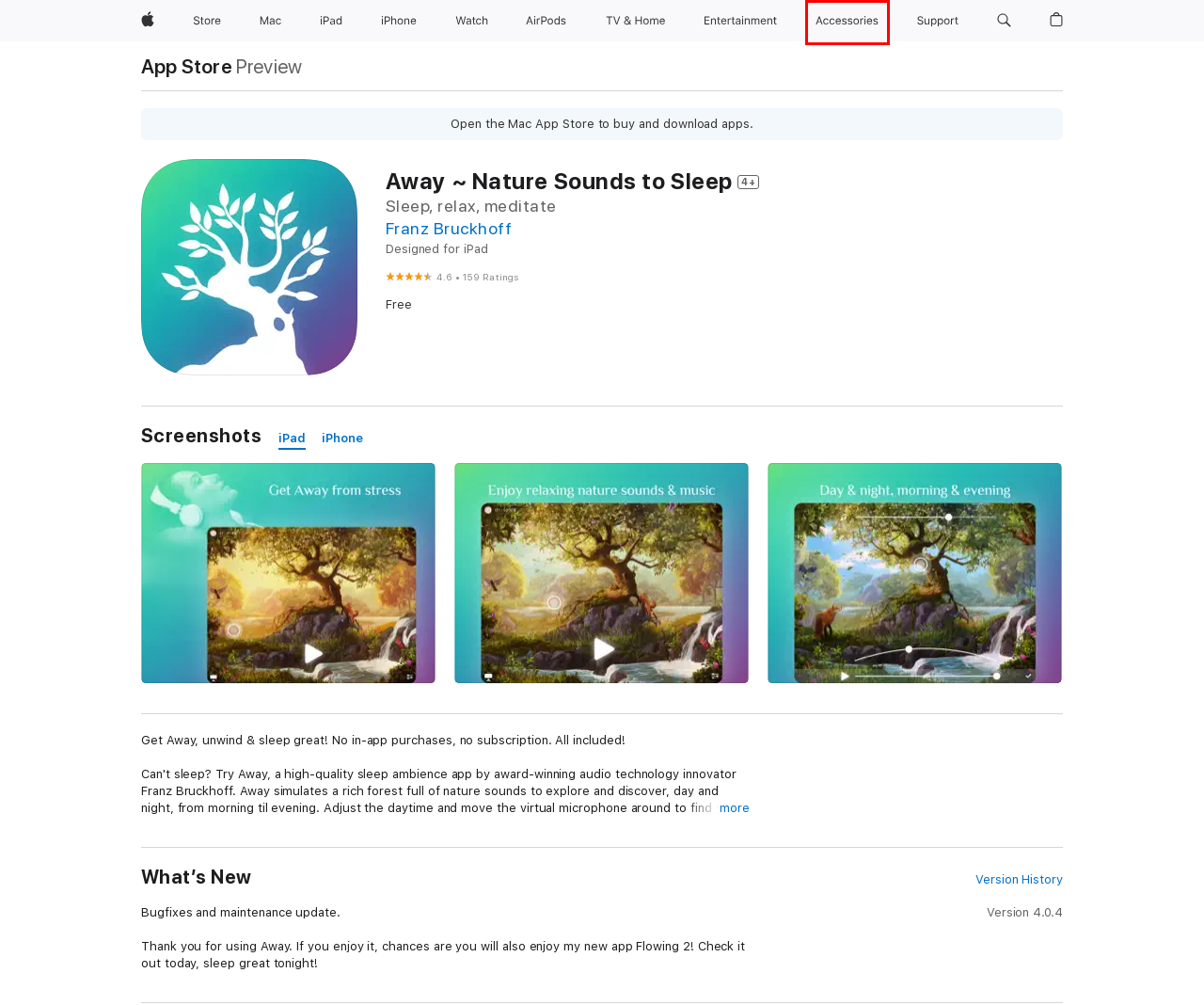You are looking at a screenshot of a webpage with a red bounding box around an element. Determine the best matching webpage description for the new webpage resulting from clicking the element in the red bounding box. Here are the descriptions:
A. Apple Store Search Results - Apple
B. Bag - Apple
C. AirPods - Apple
D. Entertainment - Services - Apple
E. Apple Watch - Apple
F. TV & Home - Apple
G. Apple Store Online - Apple
H. Apple Accessories for Apple Watch, iPhone, iPad, Mac and Vision Pro - Apple

H